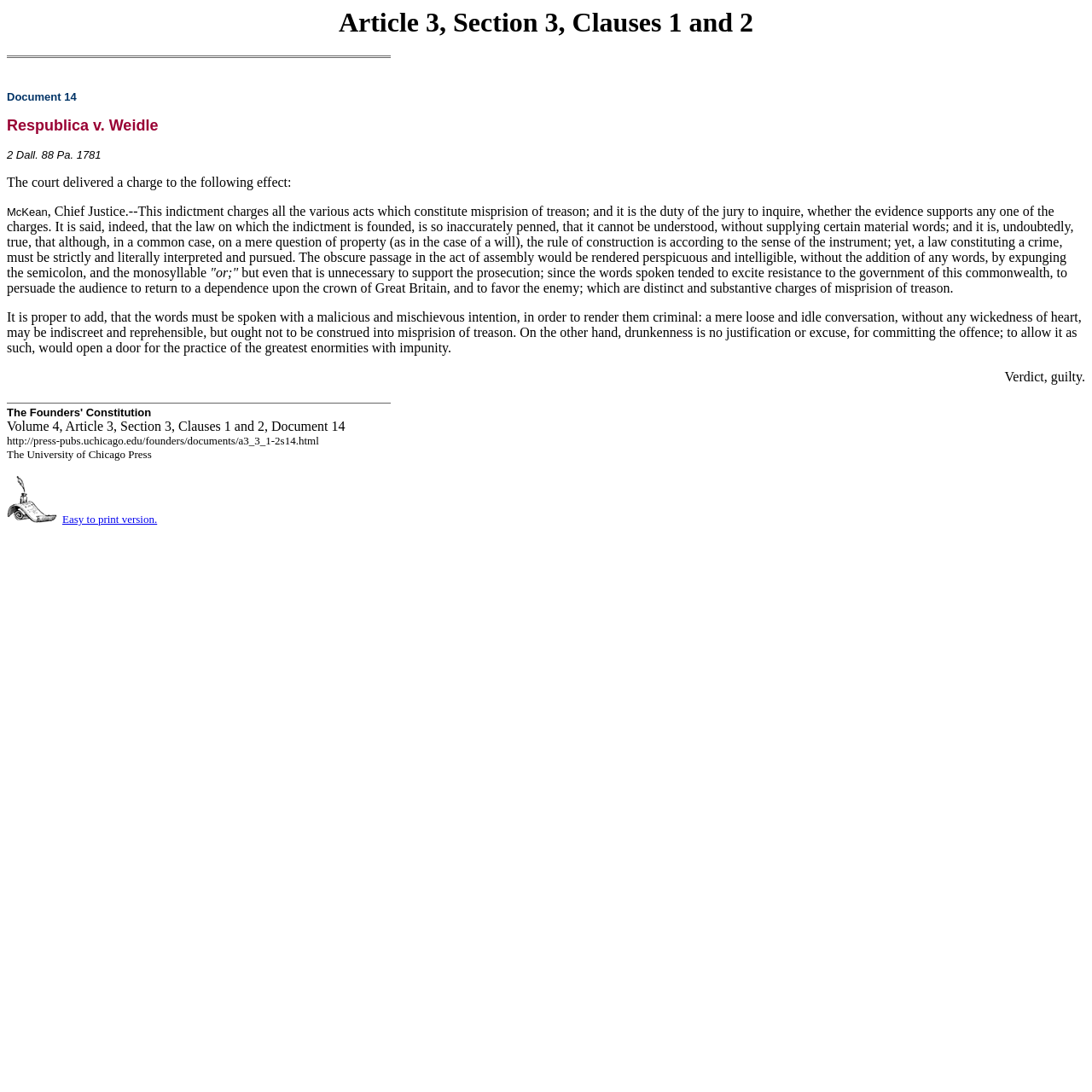Using the given element description, provide the bounding box coordinates (top-left x, top-left y, bottom-right x, bottom-right y) for the corresponding UI element in the screenshot: Easy to print version.

[0.057, 0.47, 0.144, 0.481]